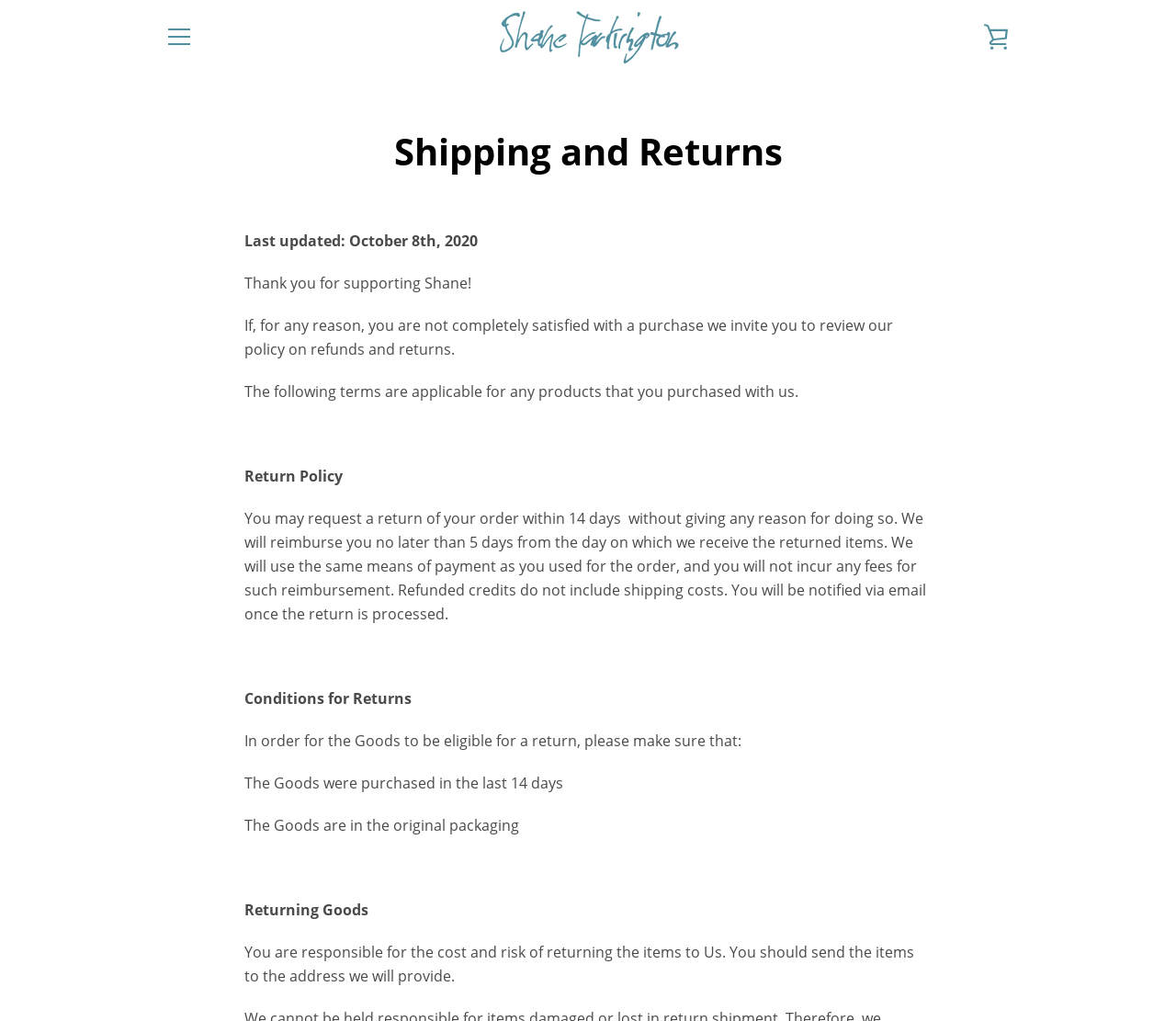Please specify the bounding box coordinates of the element that should be clicked to execute the given instruction: 'Go to the 'VIEW CART' page'. Ensure the coordinates are four float numbers between 0 and 1, expressed as [left, top, right, bottom].

[0.828, 0.014, 0.867, 0.059]